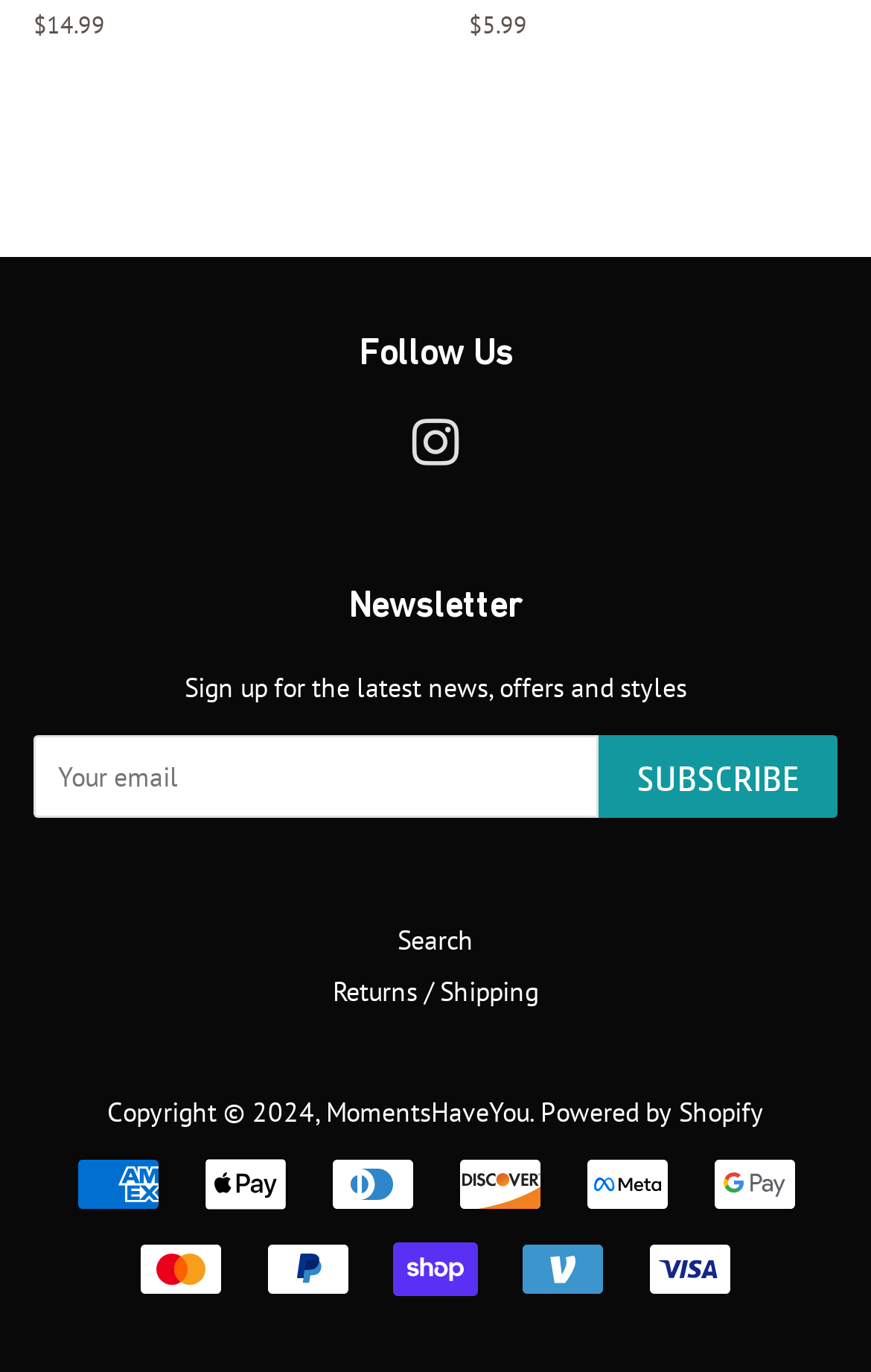What is the purpose of the newsletter section?
Refer to the image and answer the question using a single word or phrase.

To sign up for latest news